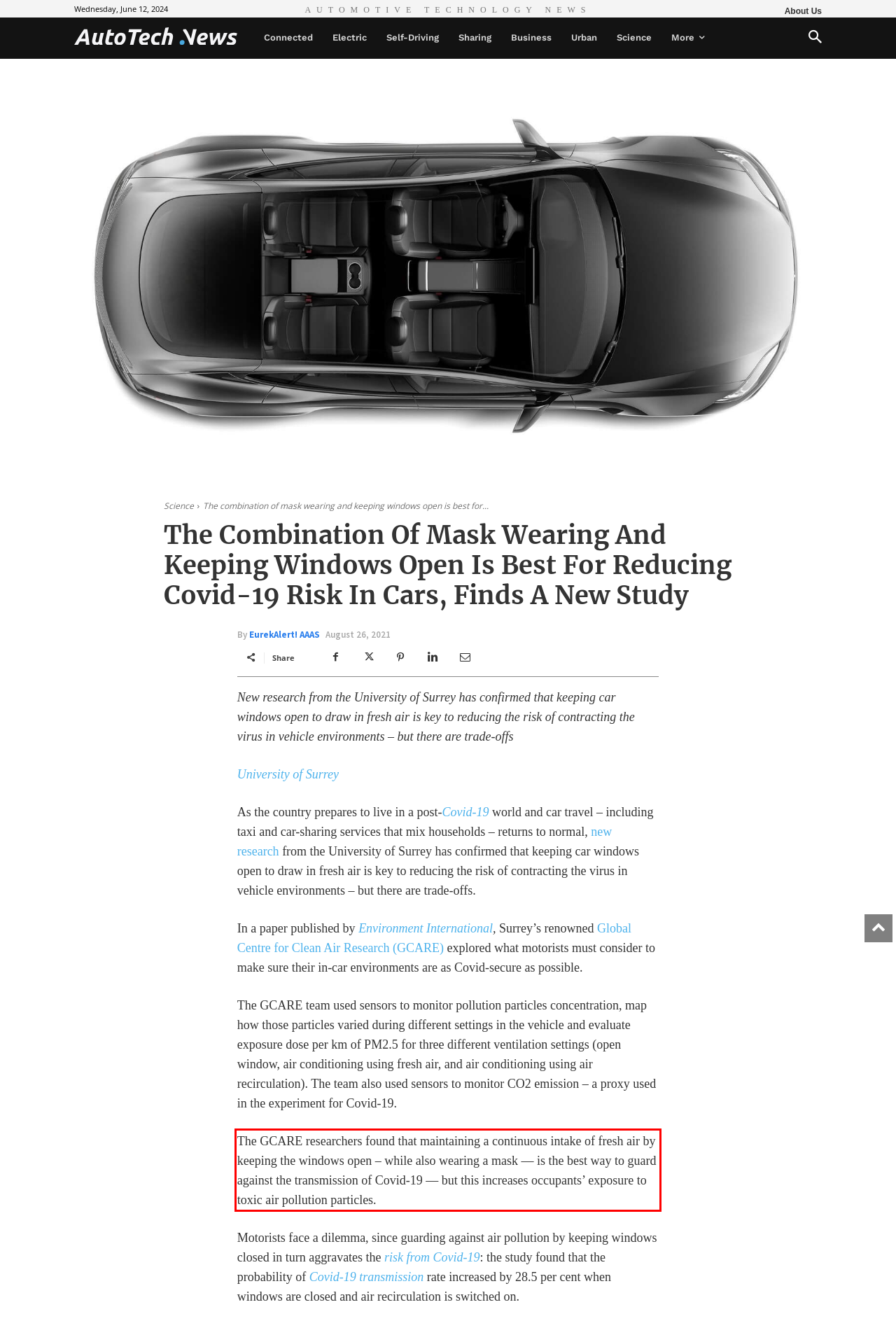Using the provided screenshot, read and generate the text content within the red-bordered area.

The GCARE researchers found that maintaining a continuous intake of fresh air by keeping the windows open – while also wearing a mask — is the best way to guard against the transmission of Covid-19 — but this increases occupants’ exposure to toxic air pollution particles.